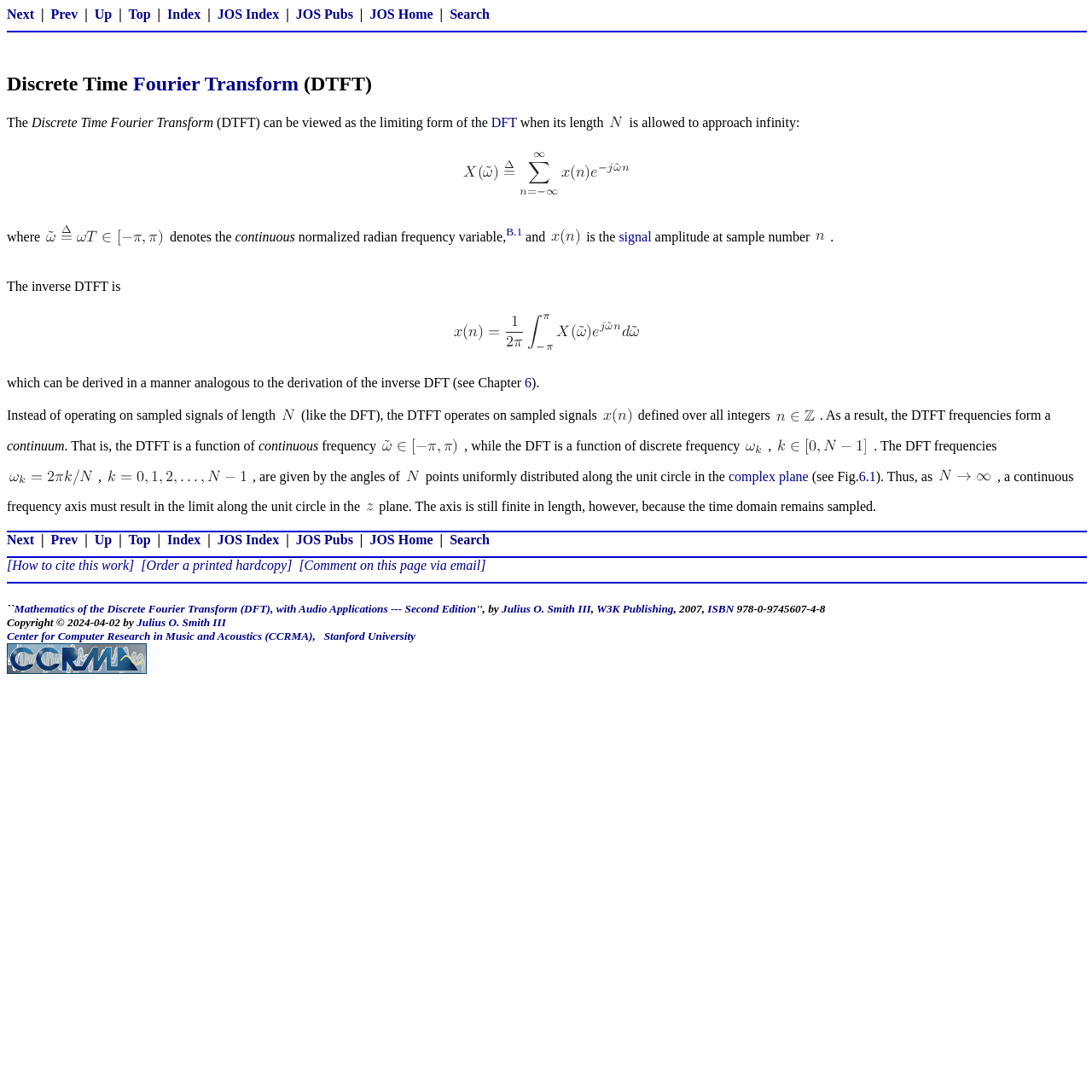What is the range of ω in the DTFT?
Provide a short answer using one word or a brief phrase based on the image.

[-π, π)